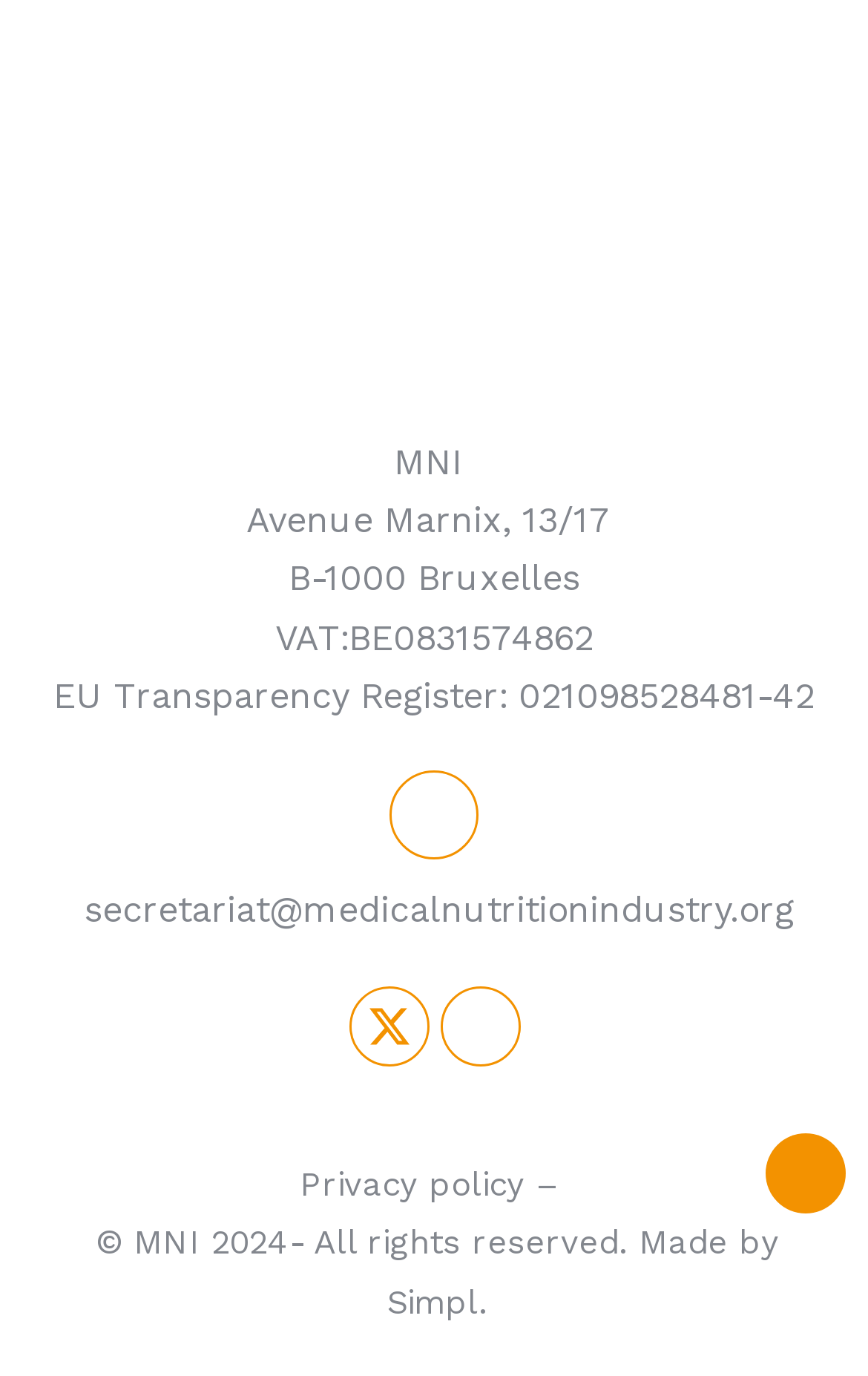Bounding box coordinates are to be given in the format (top-left x, top-left y, bottom-right x, bottom-right y). All values must be floating point numbers between 0 and 1. Provide the bounding box coordinate for the UI element described as: Privacy policy

[0.345, 0.846, 0.604, 0.875]